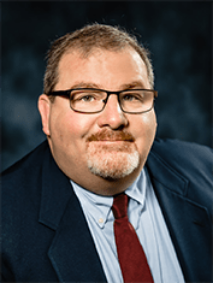What is the background of the portrait?
Identify the answer in the screenshot and reply with a single word or phrase.

Softly blurred